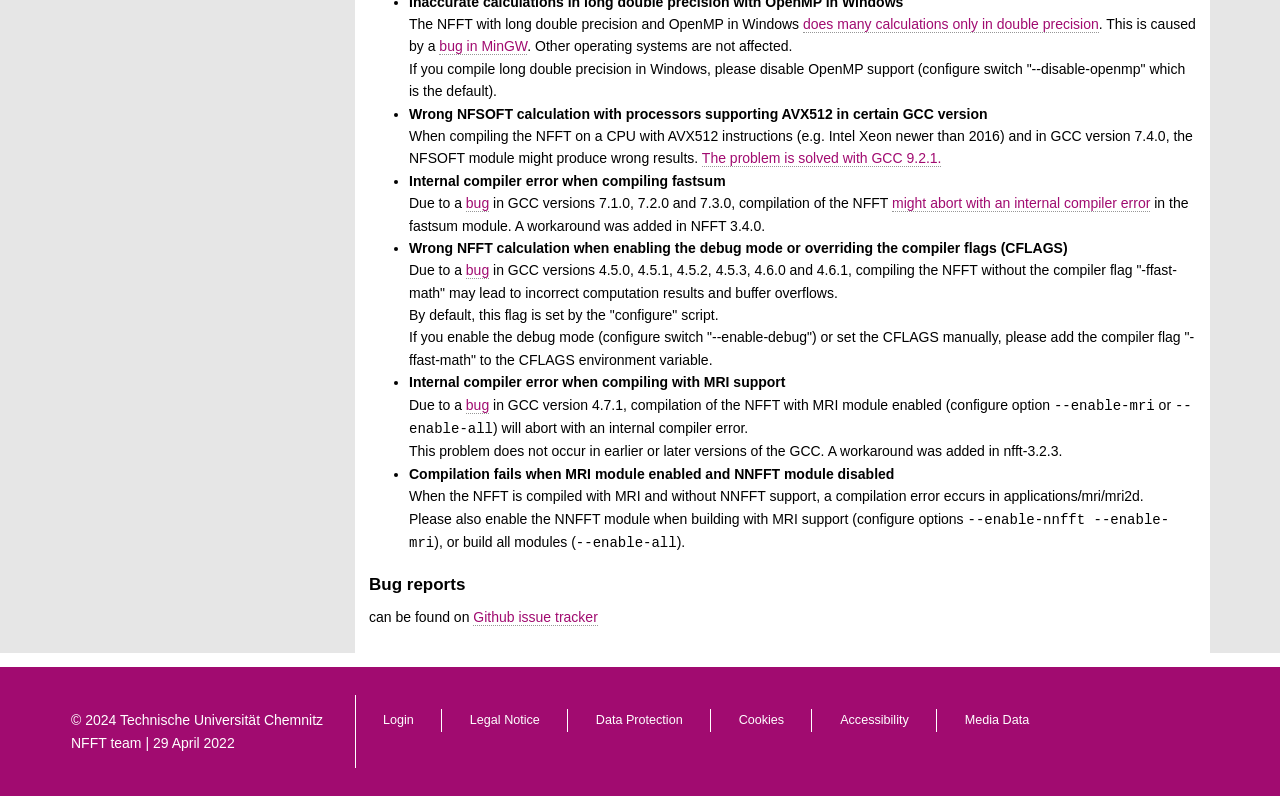What is the year of the copyright mentioned at the bottom of the webpage?
Please elaborate on the answer to the question with detailed information.

The webpage has a copyright notice at the bottom, which mentions the year 2024 as the copyright year.